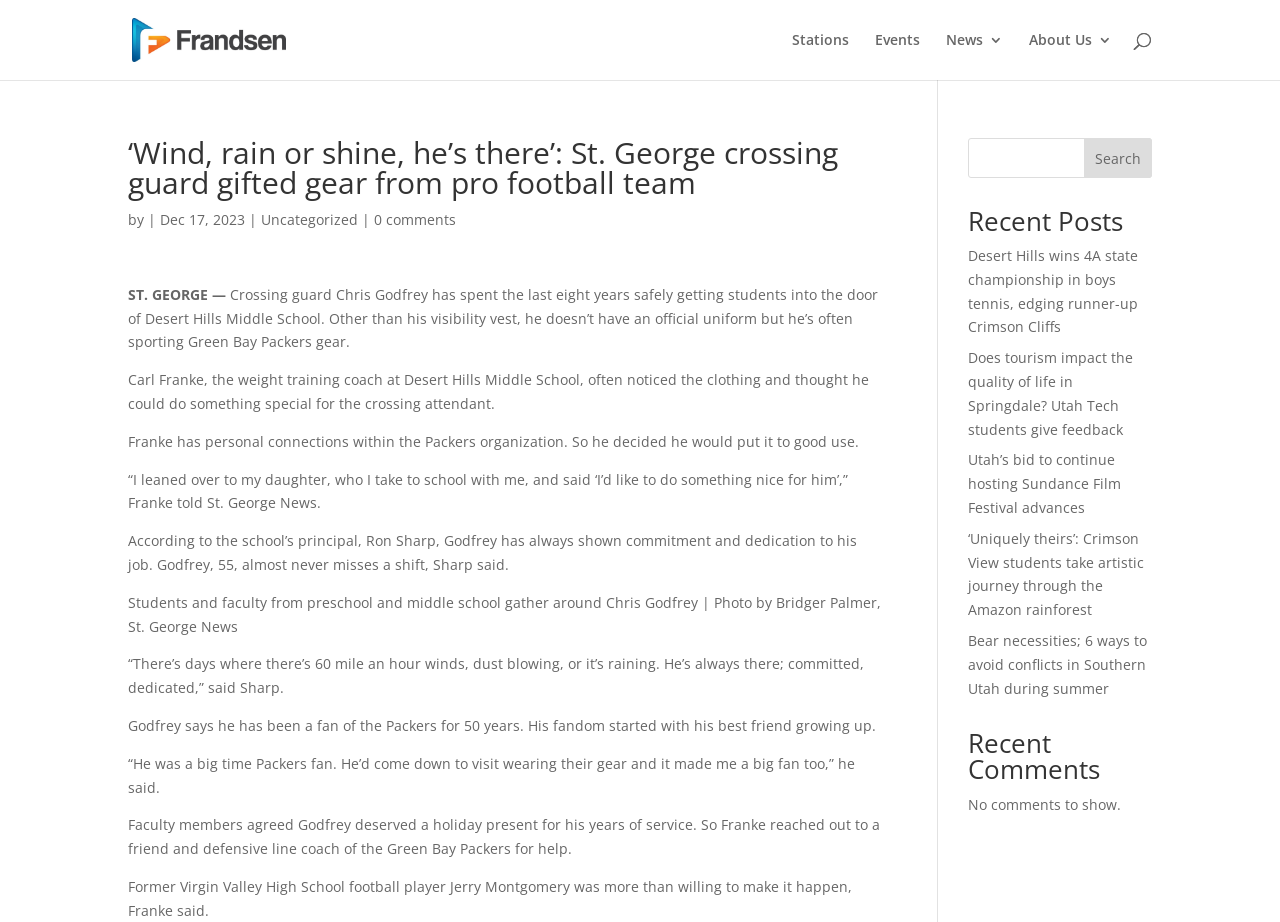From the details in the image, provide a thorough response to the question: How many years has Chris Godfrey been a fan of the Packers?

I found the answer by reading the article, which mentions that Chris Godfrey has been a fan of the Packers for 50 years, starting with his best friend growing up.